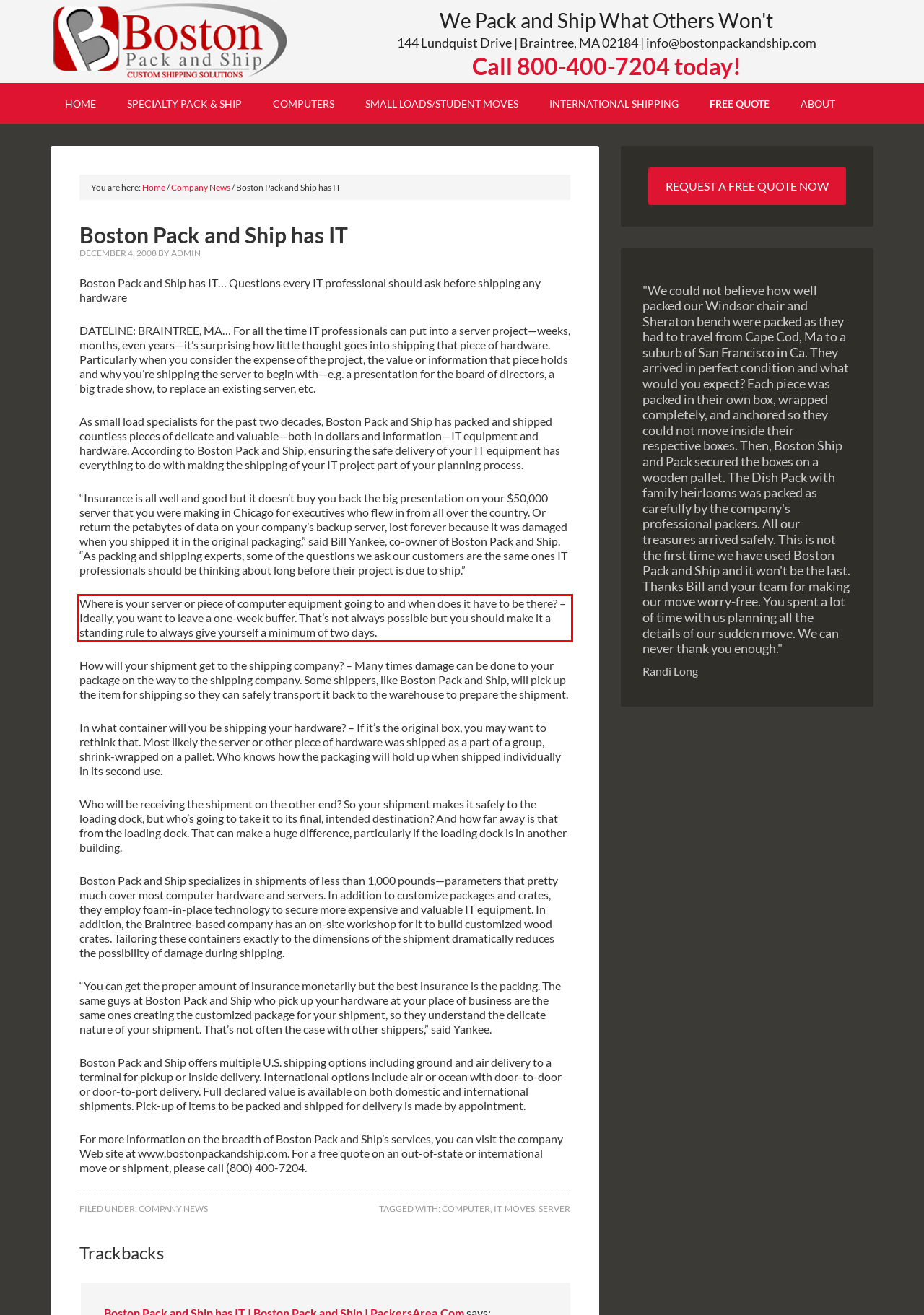Given a webpage screenshot, identify the text inside the red bounding box using OCR and extract it.

Where is your server or piece of computer equipment going to and when does it have to be there? – Ideally, you want to leave a one-week buffer. That’s not always possible but you should make it a standing rule to always give yourself a minimum of two days.